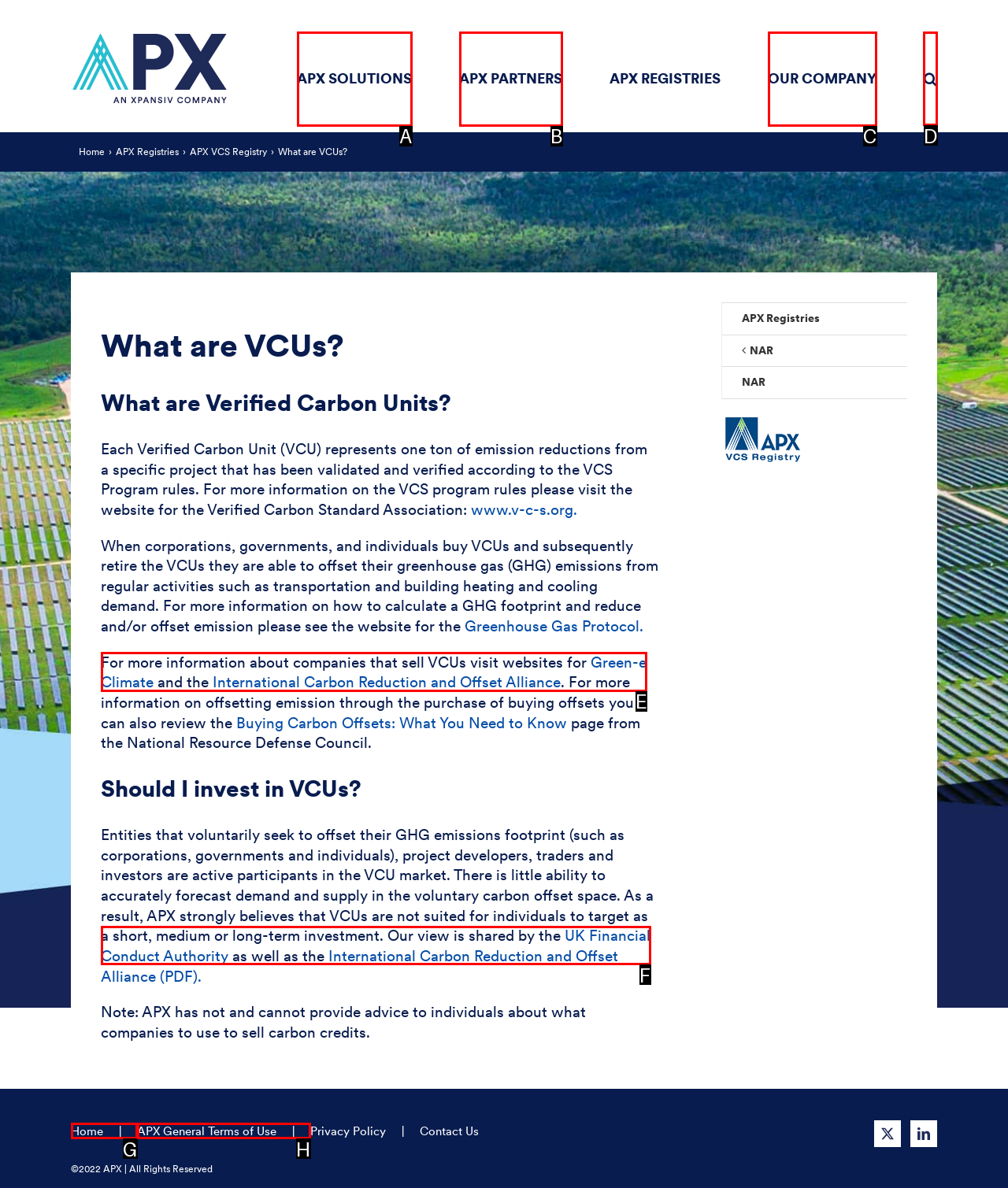Identify the HTML element to click to fulfill this task: Search
Answer with the letter from the given choices.

D